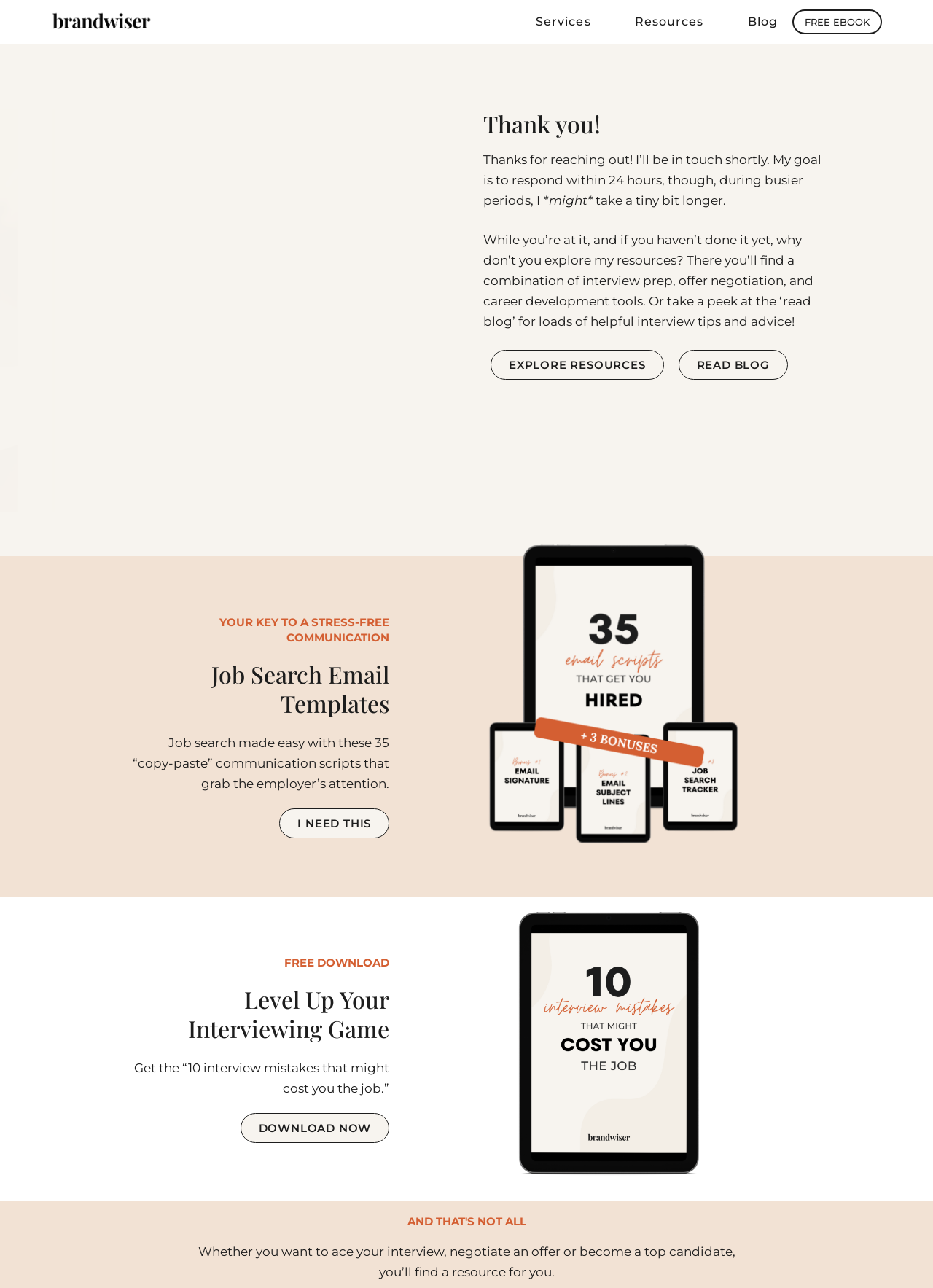What is the author's goal for responding to inquiries?
Examine the image and provide an in-depth answer to the question.

The author mentions that their goal is to respond to inquiries within 24 hours, although they may take a bit longer during busier periods.